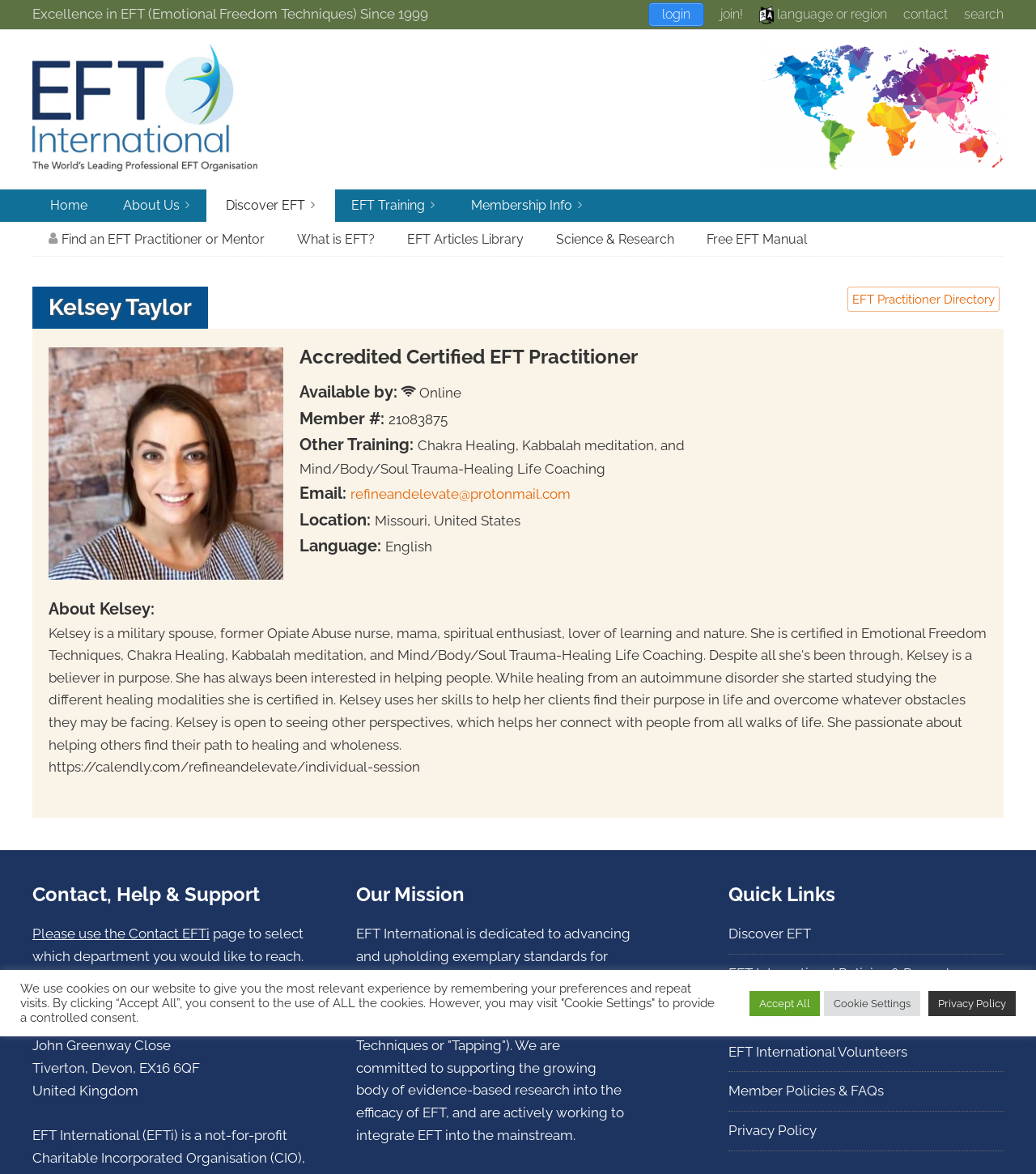Please find the bounding box for the following UI element description. Provide the coordinates in (top-left x, top-left y, bottom-right x, bottom-right y) format, with values between 0 and 1: EFT Practitioner Directory

[0.818, 0.244, 0.965, 0.266]